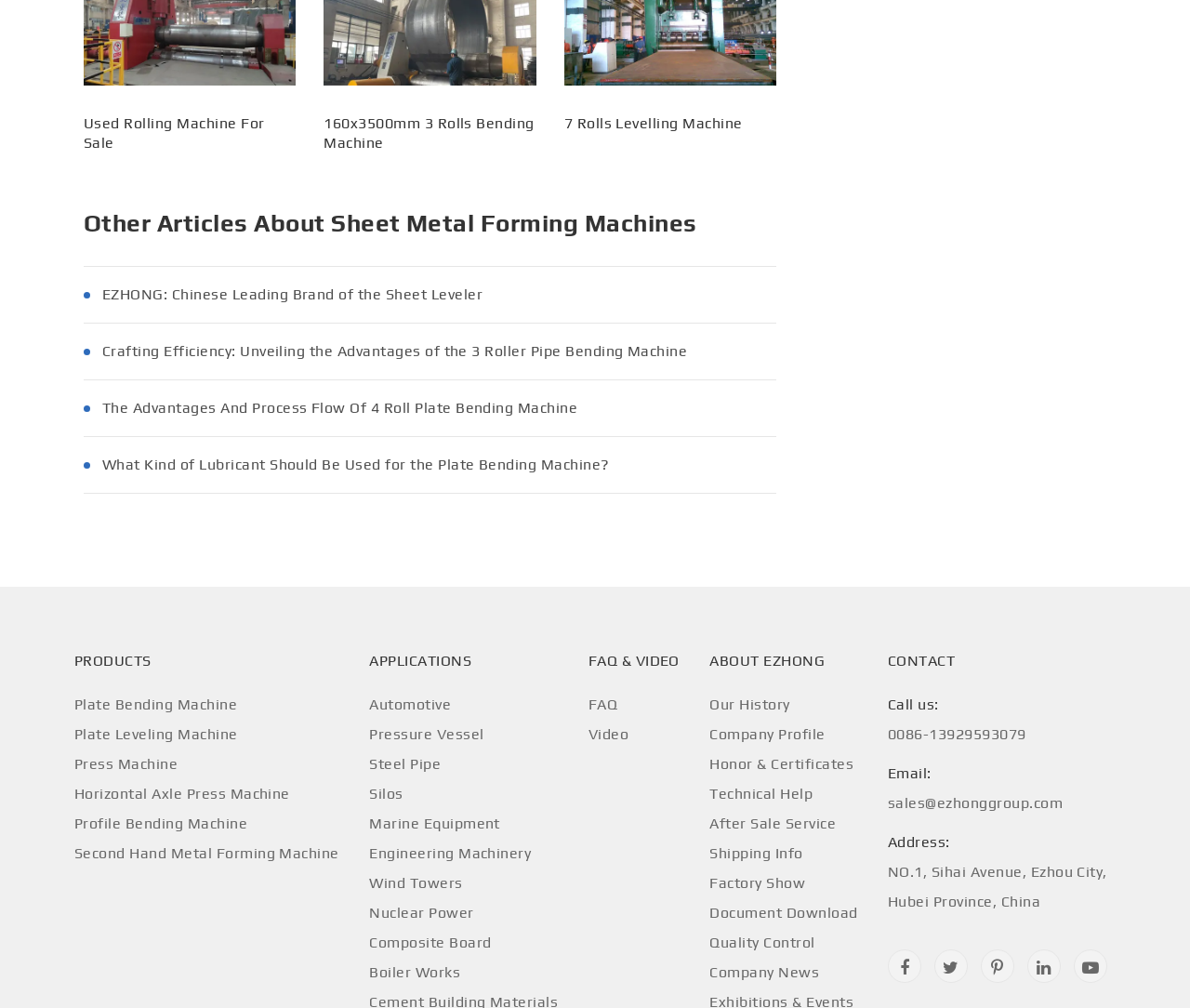Please determine the bounding box coordinates of the element to click on in order to accomplish the following task: "View the company's 'Factory Show'". Ensure the coordinates are four float numbers ranging from 0 to 1, i.e., [left, top, right, bottom].

[0.596, 0.862, 0.721, 0.892]